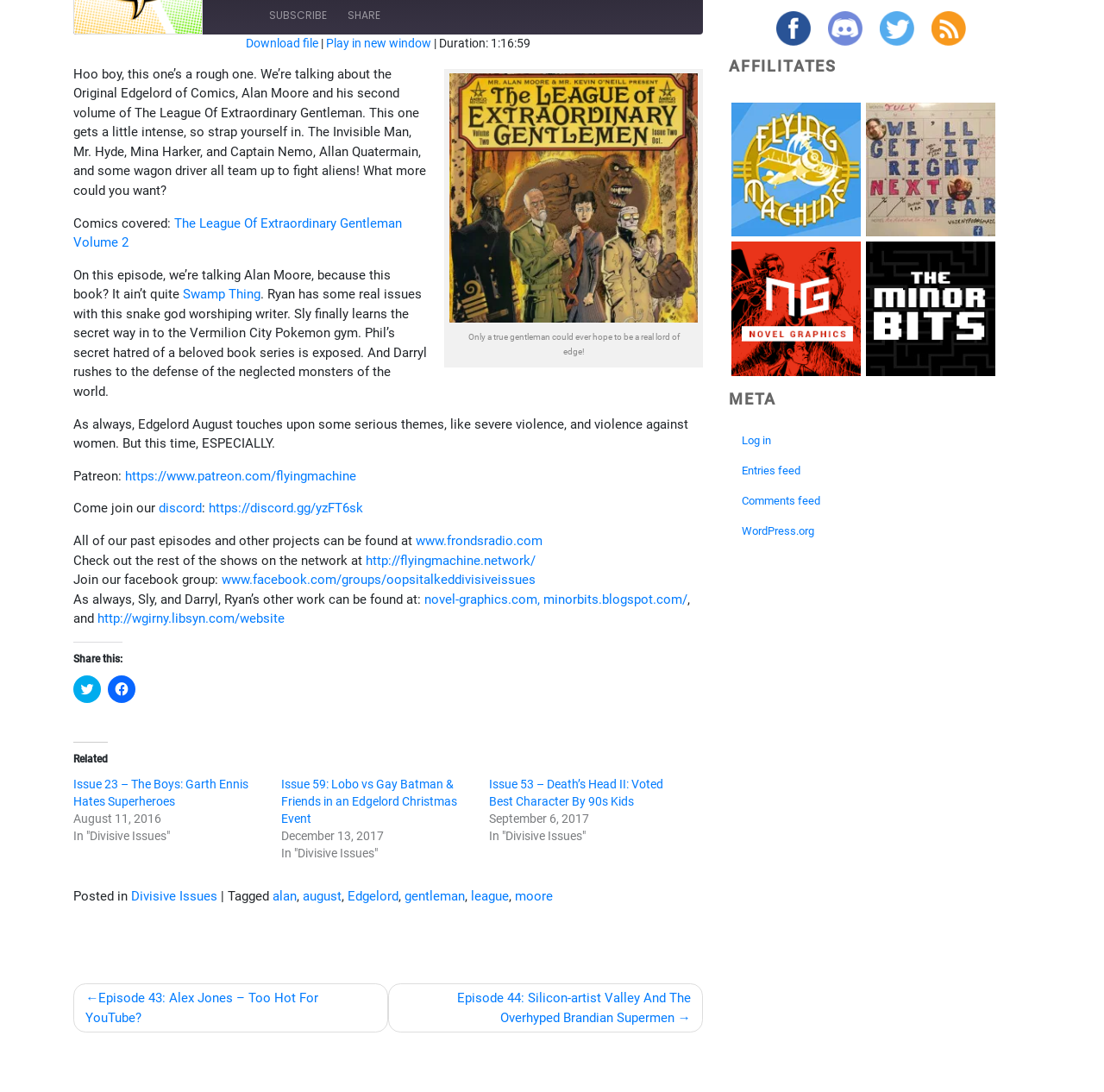Find the bounding box coordinates for the HTML element described in this sentence: "parent_node: LINK title="Copy Episode URL"". Provide the coordinates as four float numbers between 0 and 1, in the format [left, top, right, bottom].

[0.601, 0.083, 0.622, 0.108]